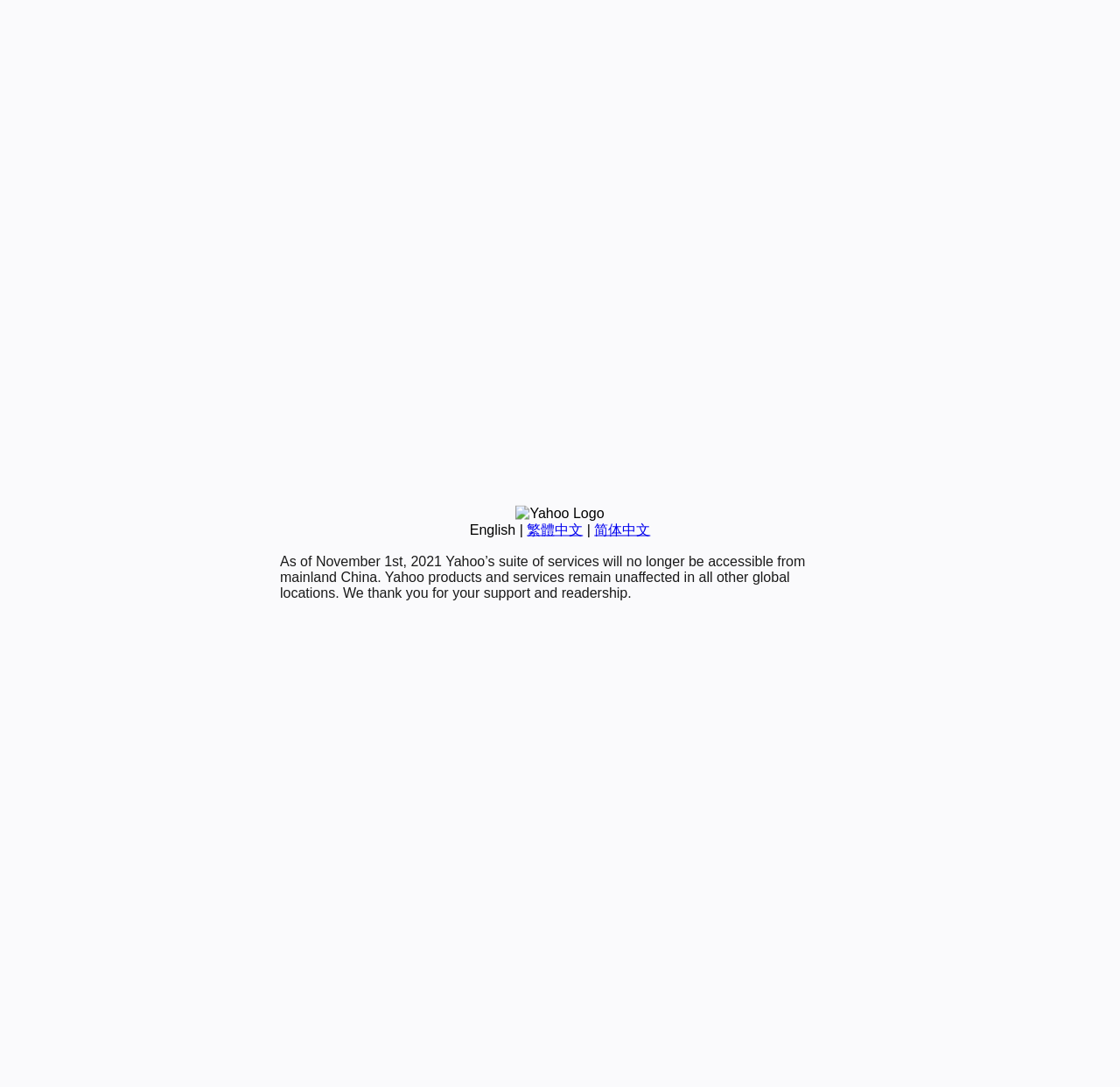Please predict the bounding box coordinates (top-left x, top-left y, bottom-right x, bottom-right y) for the UI element in the screenshot that fits the description: 繁體中文

[0.47, 0.48, 0.52, 0.494]